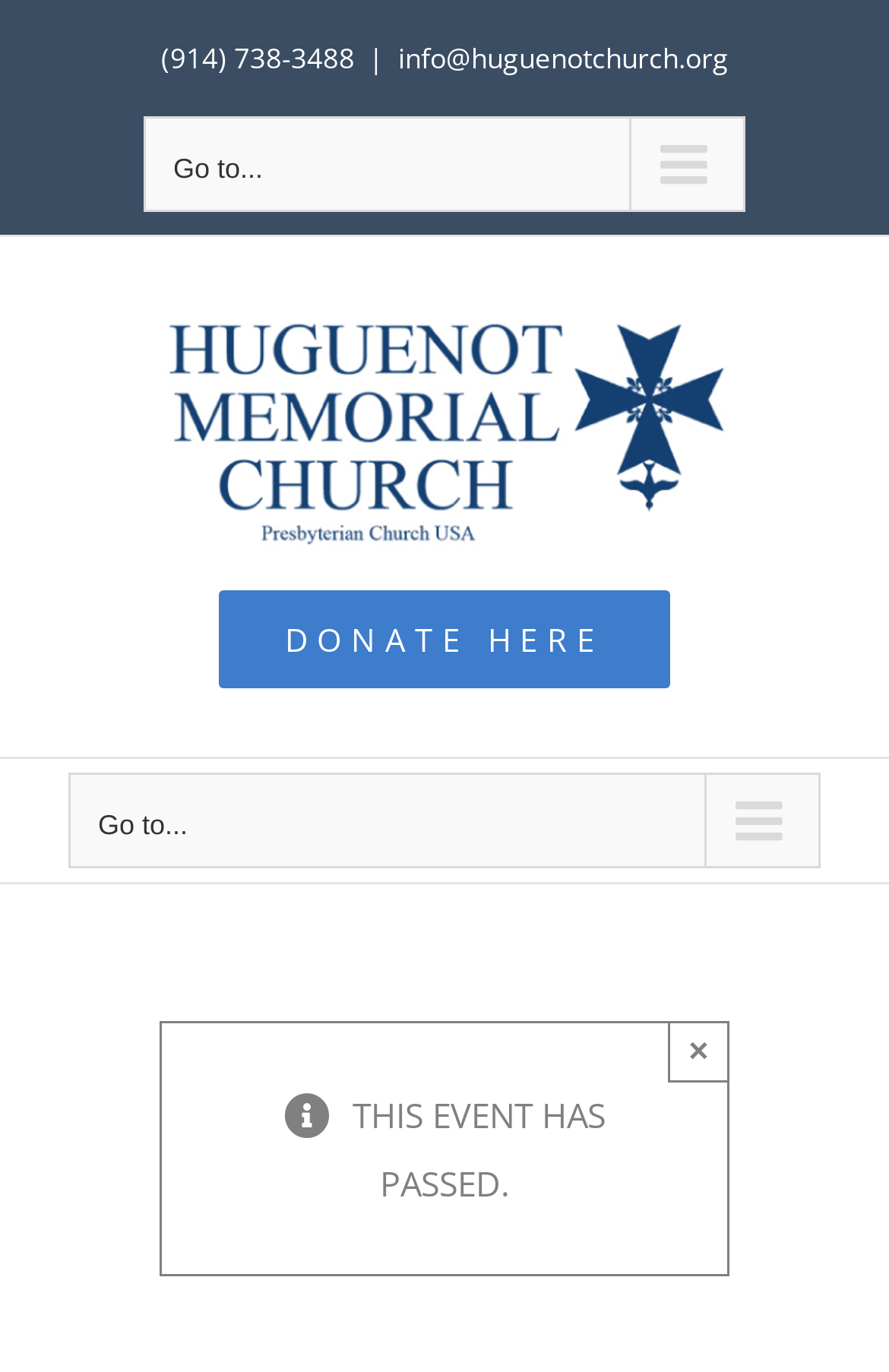Please determine the heading text of this webpage.

Our Adopted Families